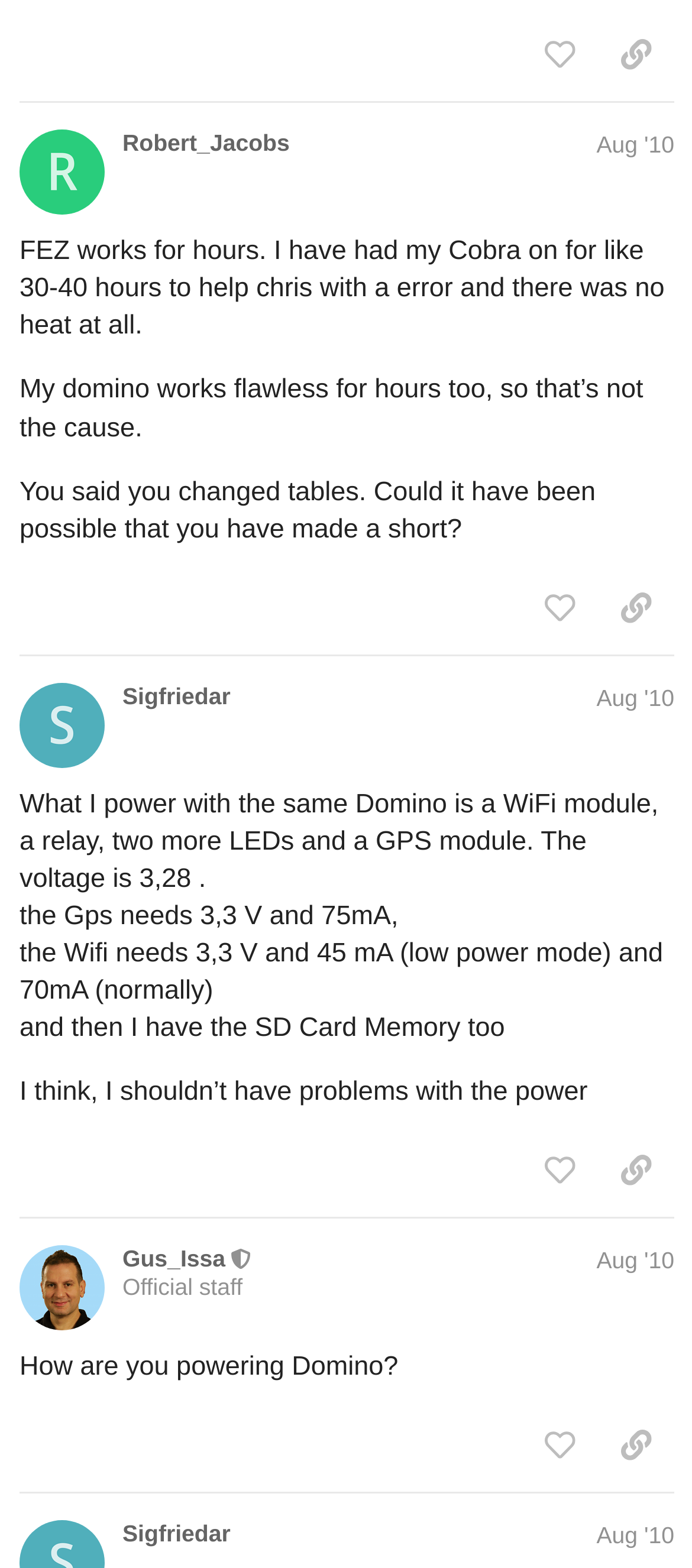Specify the bounding box coordinates of the region I need to click to perform the following instruction: "Copy a link to post #17 to clipboard". The coordinates must be four float numbers in the range of 0 to 1, i.e., [left, top, right, bottom].

[0.864, 0.366, 0.974, 0.408]